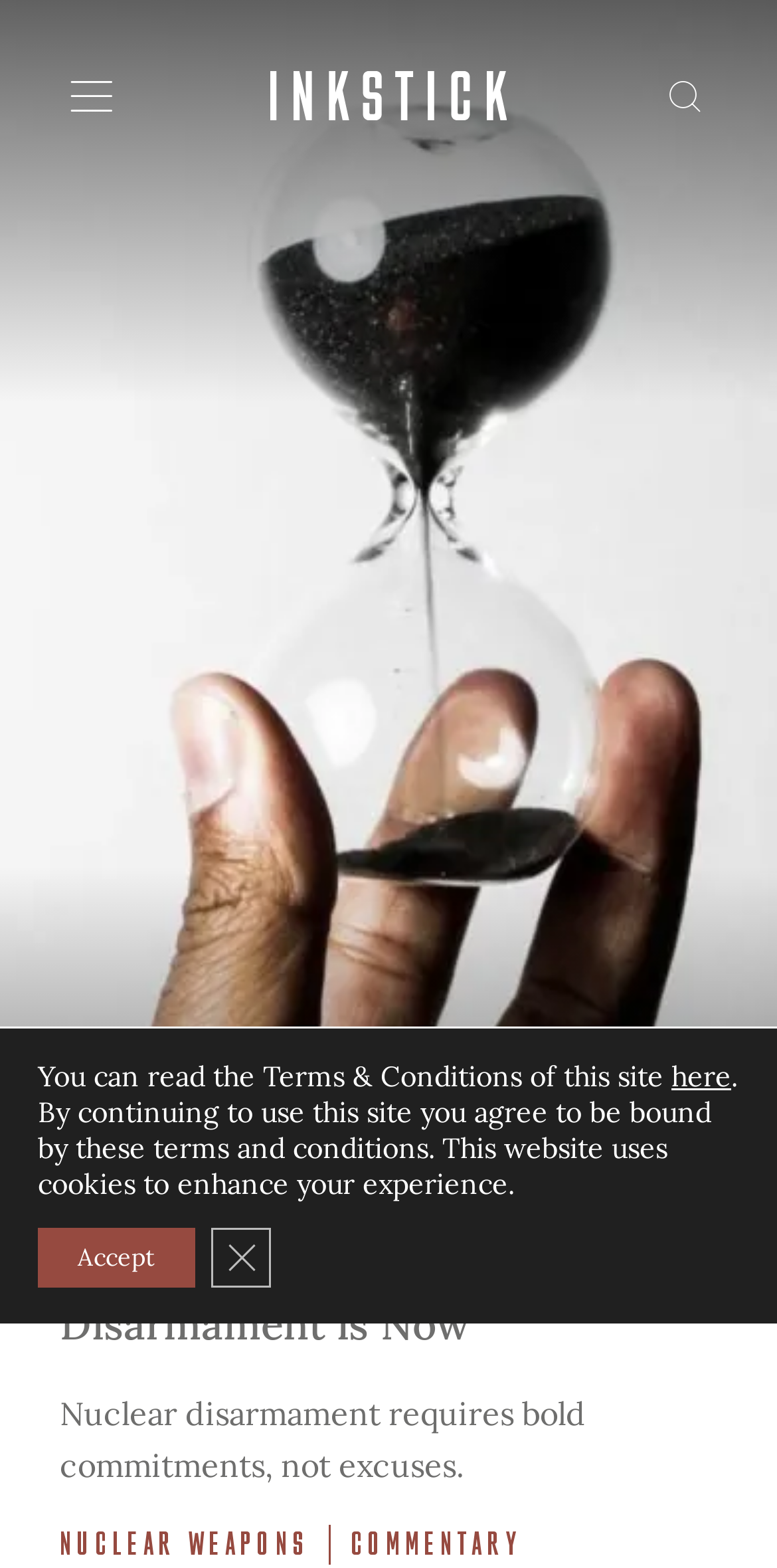Given the description: "Accept", determine the bounding box coordinates of the UI element. The coordinates should be formatted as four float numbers between 0 and 1, [left, top, right, bottom].

[0.049, 0.783, 0.251, 0.821]